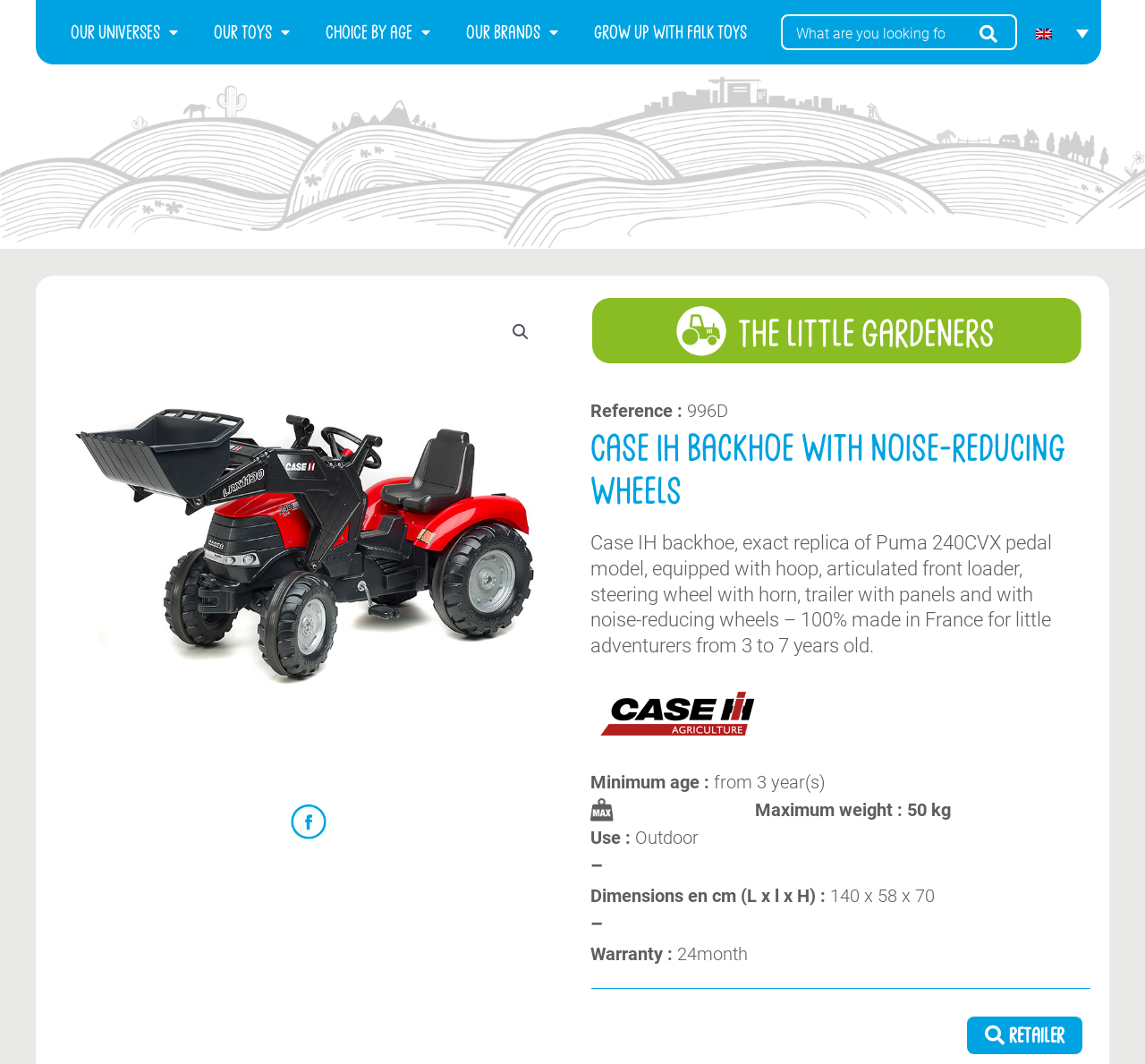Explain the contents of the webpage comprehensively.

The webpage is about a toy product, specifically a Case IH backhoe loader with noise-reducing wheels. At the top, there are four menu items: "OUR UNIVERSES", "OUR TOYS", "CHOICE BY AGE", and "OUR BRANDS", each with a dropdown menu. To the right of these menus, there is a search bar with a magnifying glass icon. Below the search bar, there is a language selection option with a flag icon.

On the left side of the page, there is a Falk Toys logo, and below it, there is a large image of the Case IH backhoe loader. The image takes up most of the left side of the page. Above the image, there is a link to the product name, "Case IH 996D backhoe loader".

On the right side of the page, there is a detailed product description. The product name, "Case IH backhoe with noise-reducing wheels", is displayed in a large font. Below the product name, there is a reference number, "996D". The product description is a long paragraph that explains the features of the toy, including its exact replica design, articulated front loader, steering wheel with horn, and trailer with panels and noise-reducing wheels. The description also mentions that the toy is suitable for children aged 3 to 7 years old.

Below the product description, there are several sections that provide additional information about the product. These sections include the minimum age requirement, maximum weight capacity, recommended use, dimensions, and warranty information. There is also a "Retailer" button at the bottom of the page.

Throughout the page, there are several icons and images, including a Facebook share icon, a flag icon, and several product images.